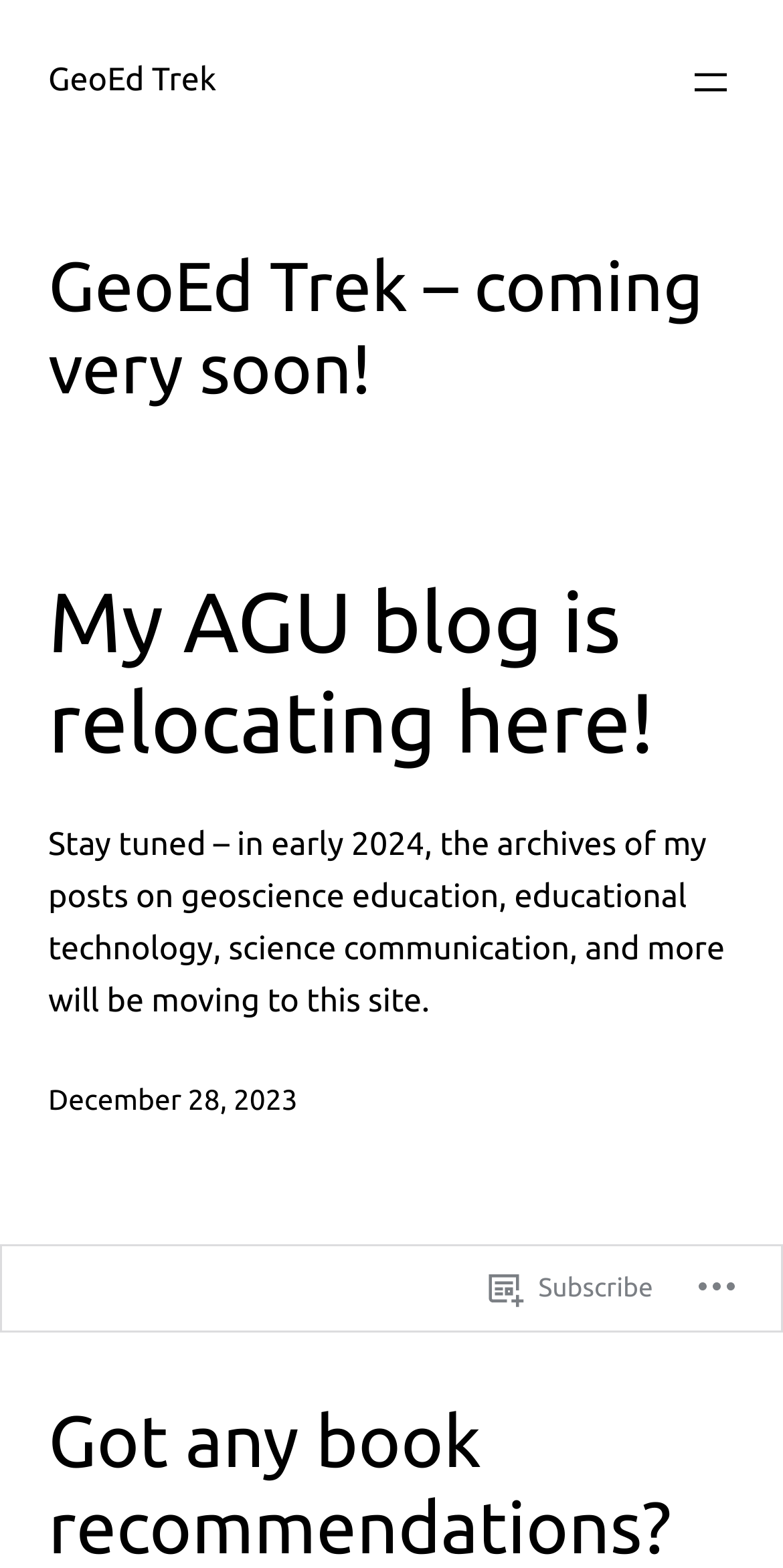Answer this question in one word or a short phrase: What is the topic of the blog posts being relocated?

Geoscience education, etc.